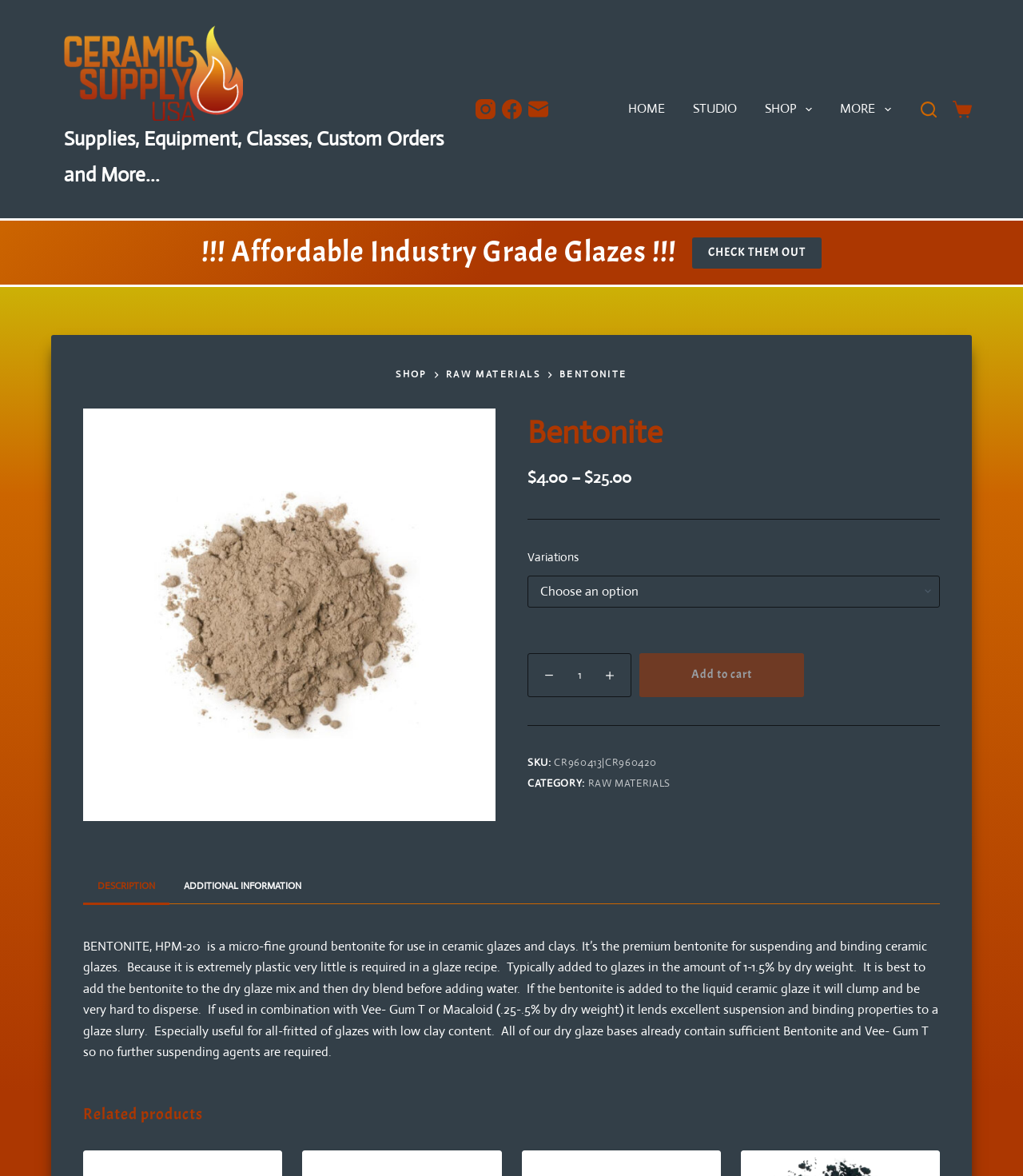Can you find the bounding box coordinates for the element to click on to achieve the instruction: "Check 'Shopping cart'"?

[0.931, 0.085, 0.95, 0.101]